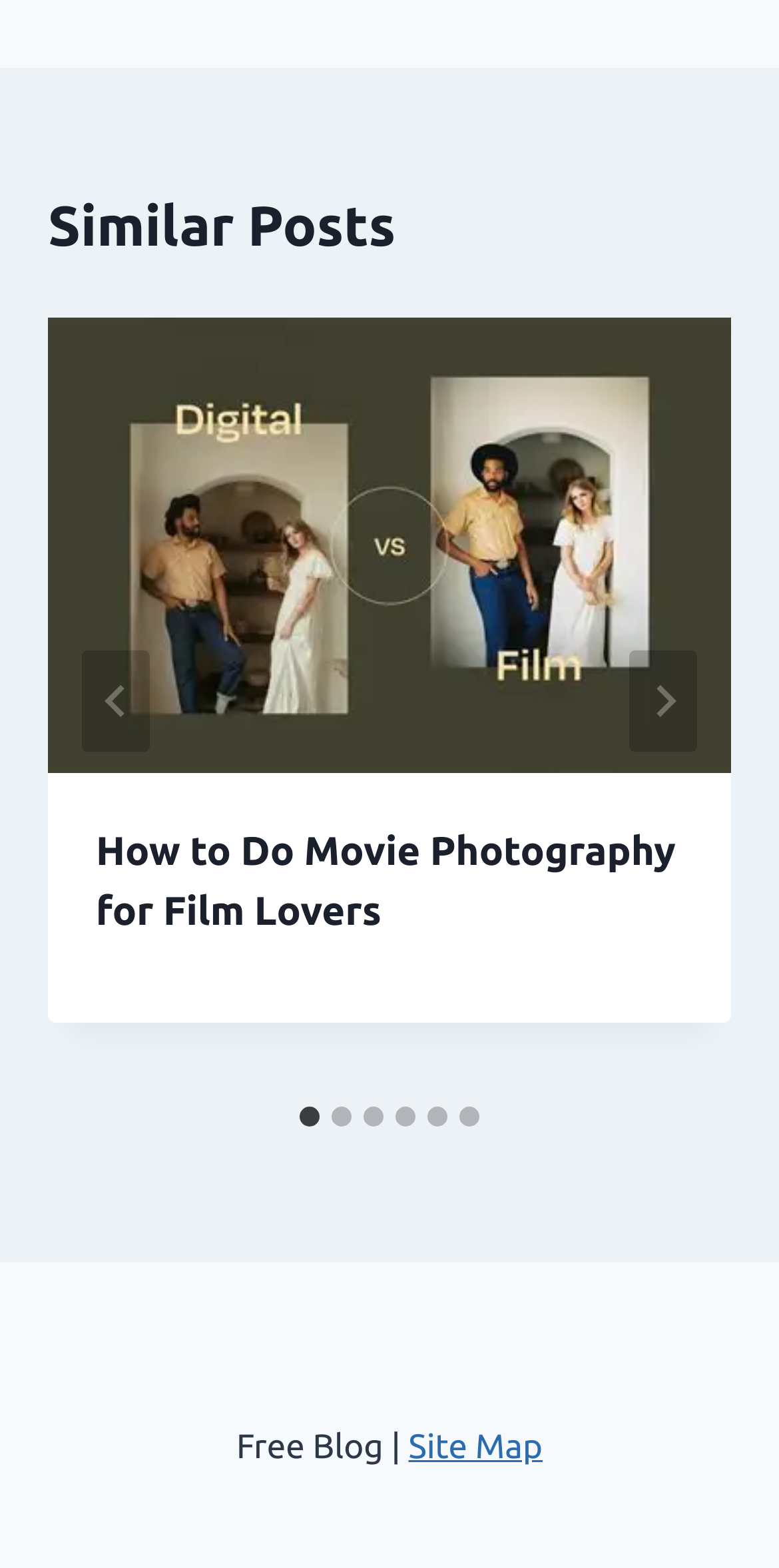Identify the bounding box coordinates of the clickable region required to complete the instruction: "Select slide 2". The coordinates should be given as four float numbers within the range of 0 and 1, i.e., [left, top, right, bottom].

[0.426, 0.706, 0.451, 0.718]